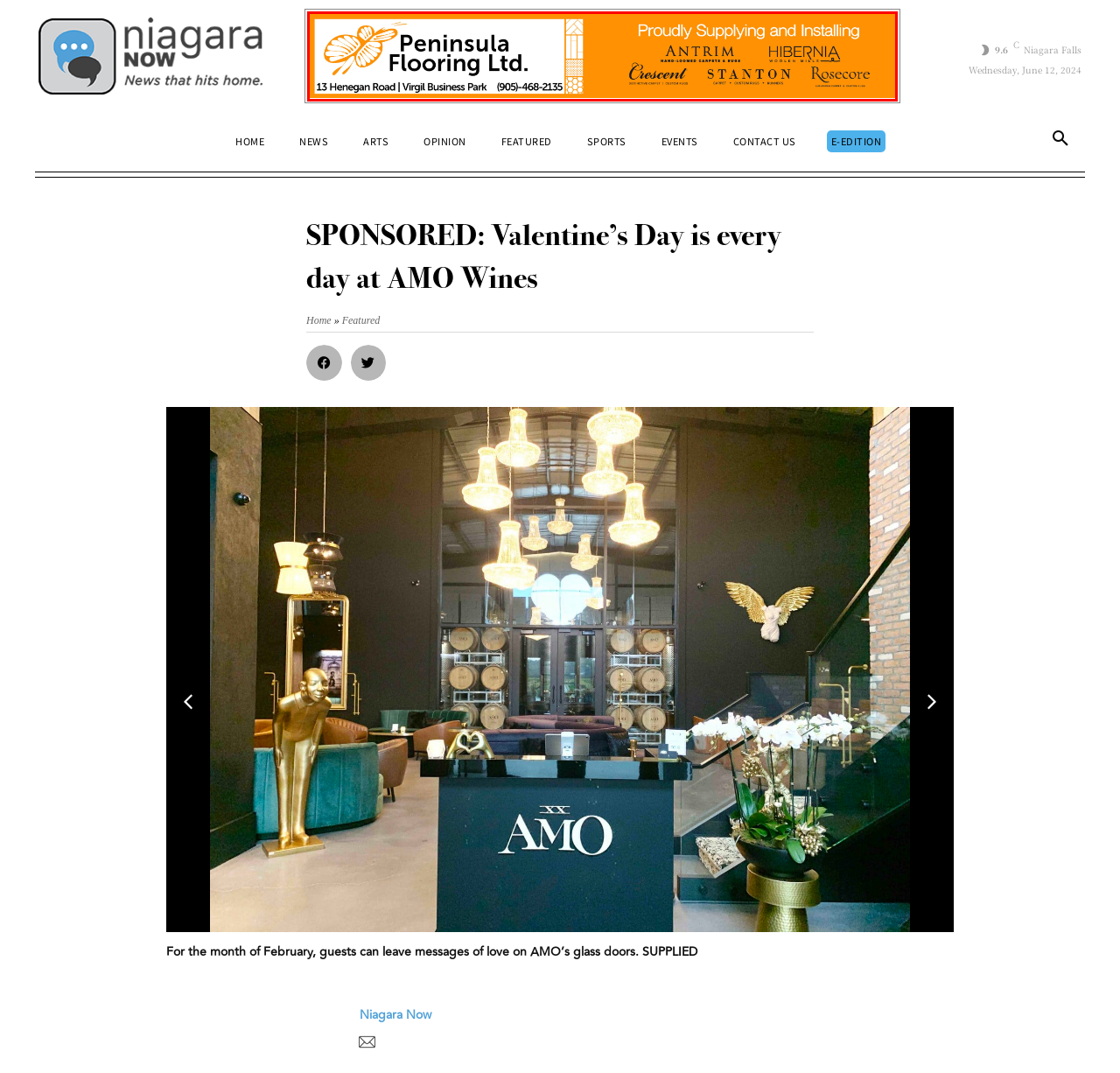Examine the screenshot of a webpage with a red bounding box around a UI element. Select the most accurate webpage description that corresponds to the new page after clicking the highlighted element. Here are the choices:
A. Niagara Now, Author at Niagara Now
B. Contact Us - Niagara Now
C. The Lake Report - News, Local Newspaper, News, Niagara-On-The-Lake
D. Featured Archives - Niagara Now
E. Sports Archives - Niagara Now
F. Upcoming Events – Niagara Now
G. Peninsula Flooring Ltd - Serving the Niagara Region for over 55 years
H. Arts Archives - Niagara Now

G